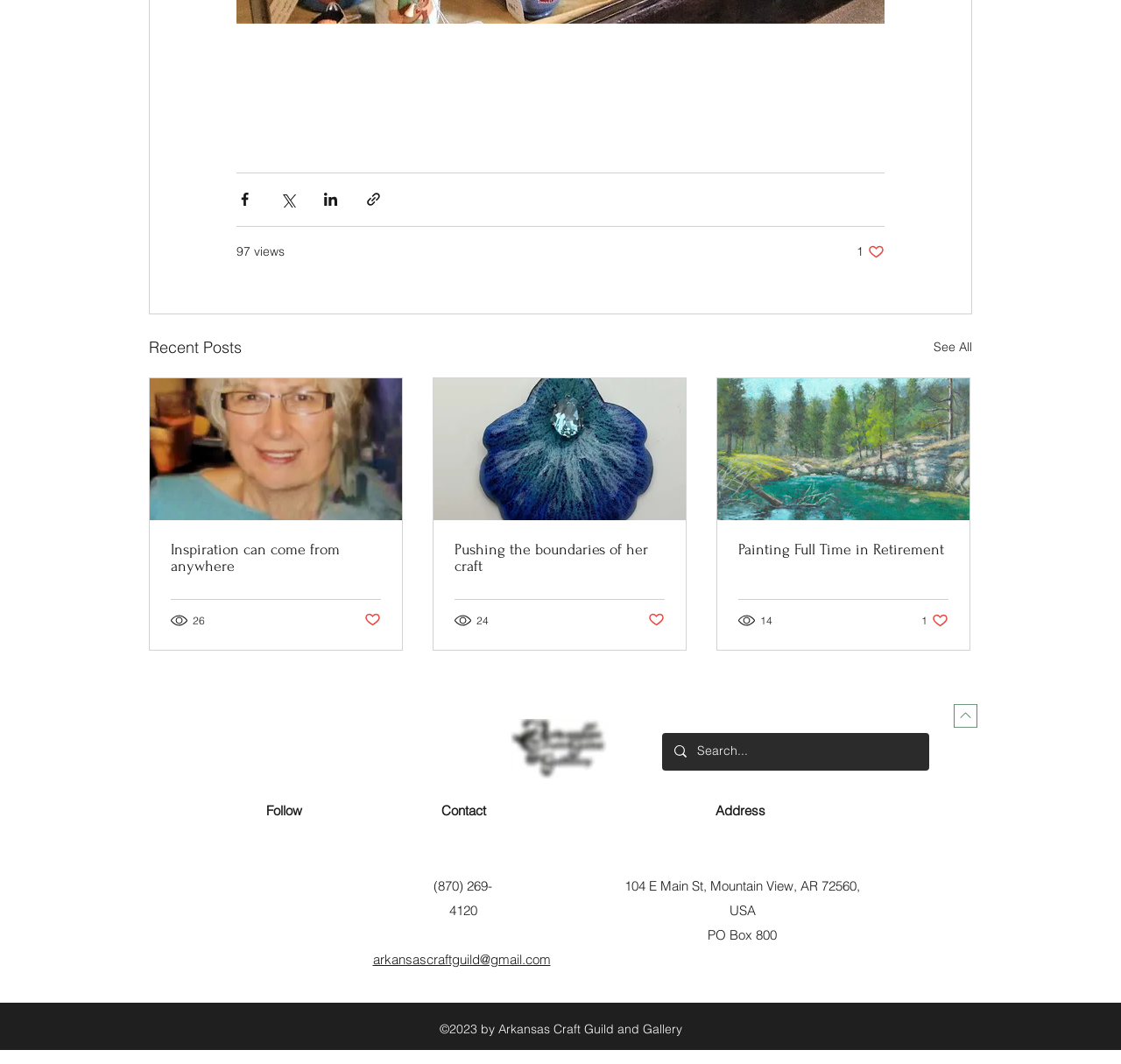Could you provide the bounding box coordinates for the portion of the screen to click to complete this instruction: "Visit Instagram"?

[0.237, 0.824, 0.252, 0.841]